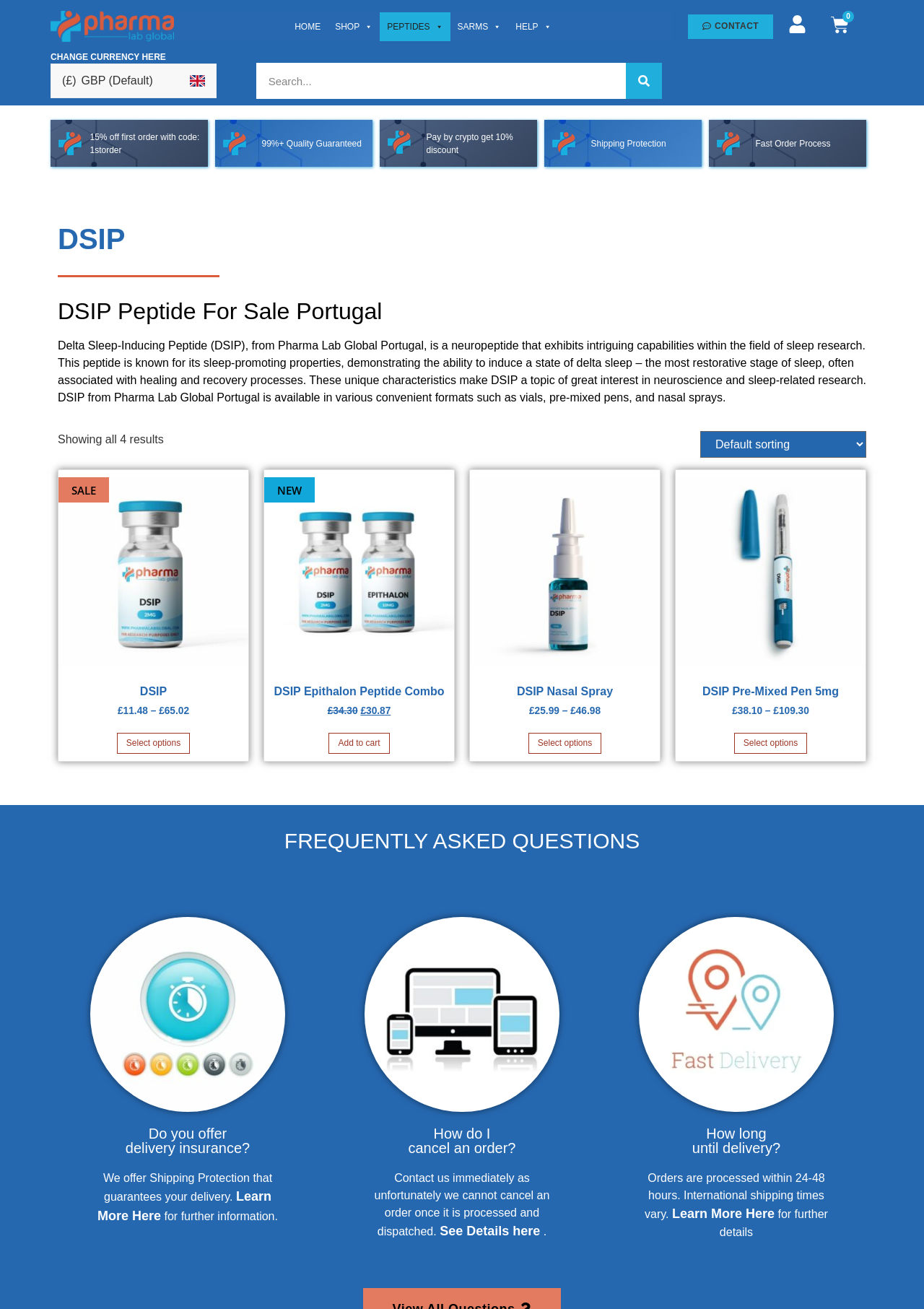Identify the bounding box coordinates of the element that should be clicked to fulfill this task: "View DSIP peptide vial 2mg product". The coordinates should be provided as four float numbers between 0 and 1, i.e., [left, top, right, bottom].

[0.063, 0.365, 0.269, 0.553]